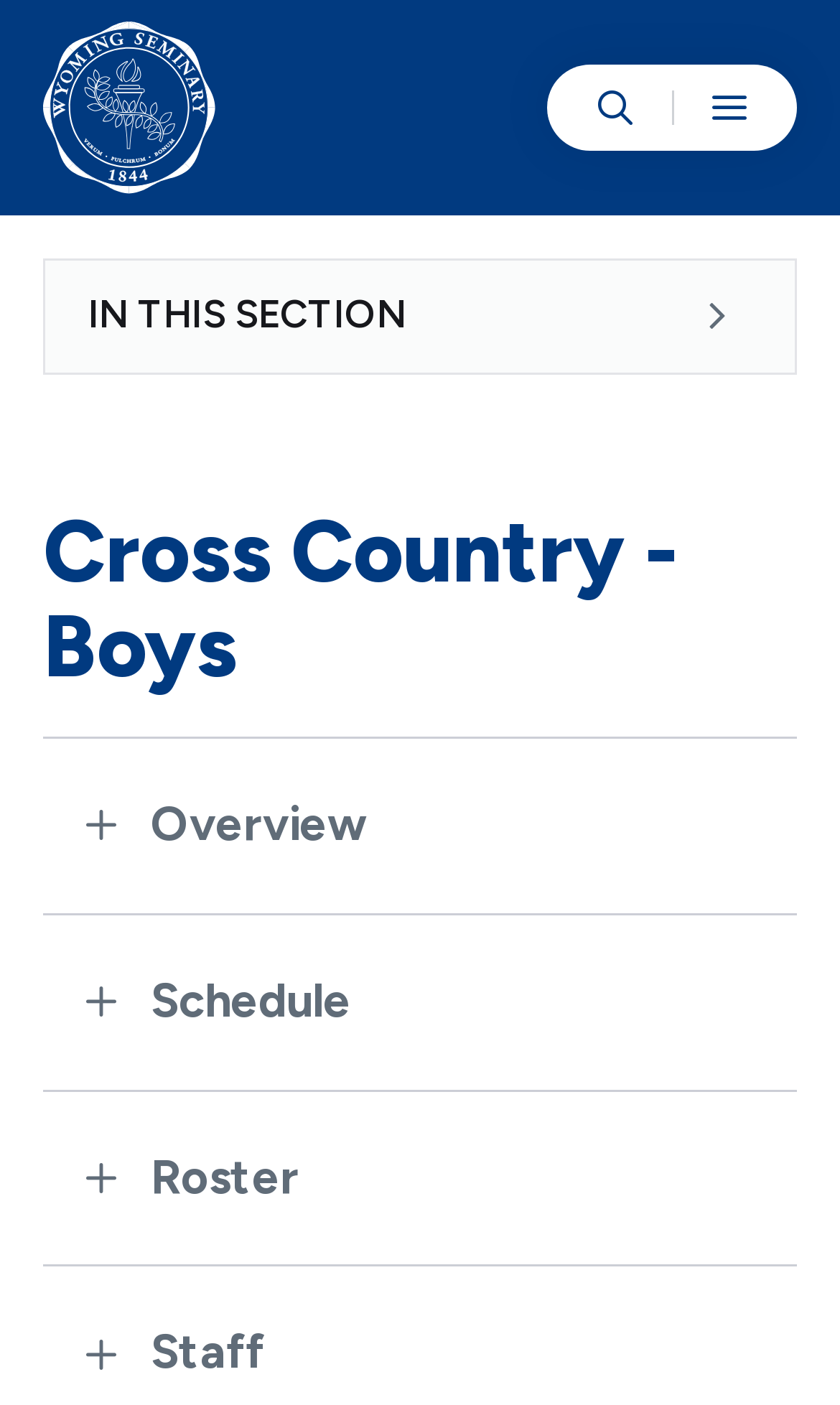Provide a thorough description of the webpage's content and layout.

The webpage is about the Cross Country team for boys at Wyoming Seminary. At the top left, there is a figure containing a link to "Wyoming Seminary" with an accompanying image. To the right of this figure, there is a menu button. 

Below the figure, there is a header section with a heading "IN THIS SECTION" and a toggle button to navigate through the section. Underneath, there is a prominent heading "Cross Country - Boys" that spans across the page. 

The main content of the page is divided into three tab panels, each with a heading and a corresponding button. The first tab is labeled "Overview", the second is "Schedule", and the third is "Roster". The "Roster" tab also has a secondary button labeled "Staff". Each tab panel is stacked vertically, with the "Overview" tab at the top, followed by "Schedule", and then "Roster" at the bottom.